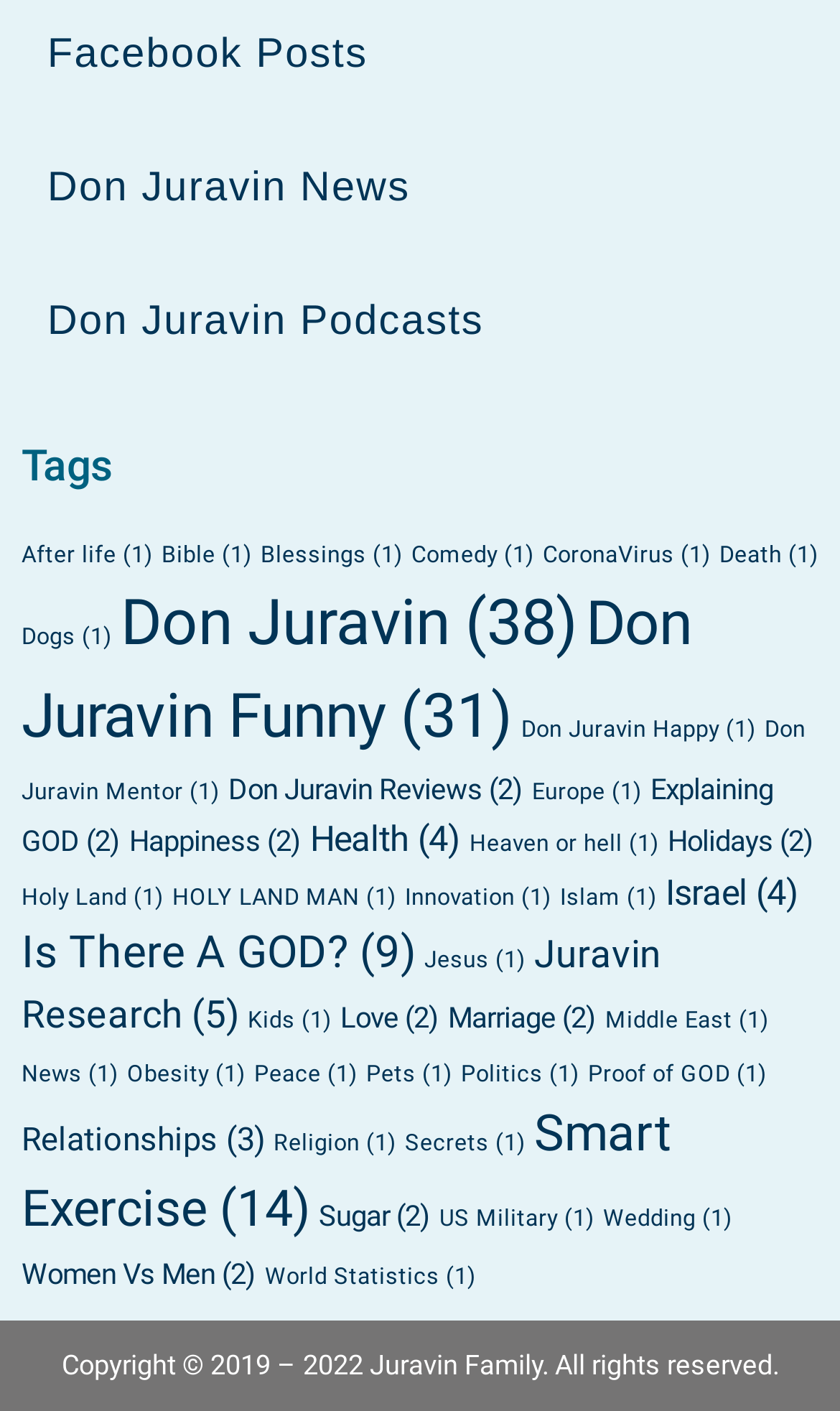What is the first tag listed on the webpage?
Using the image, respond with a single word or phrase.

After life